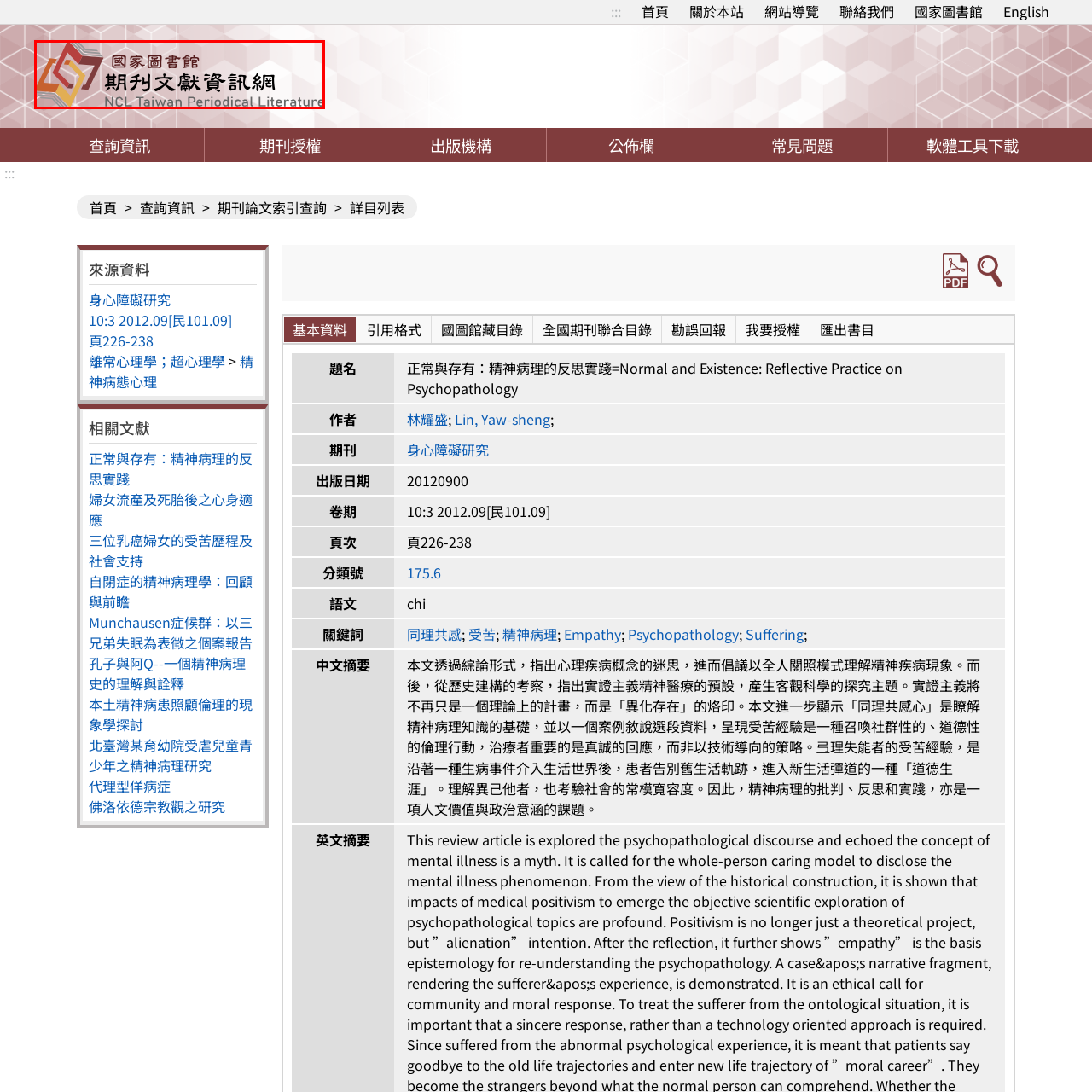Describe in detail the visual elements within the red-lined box.

The image displays the logo of the National Central Library's (NCL) Taiwan Periodical Literature website. The logo features a stylized design incorporating geometric shapes in orange and light orange tones, alongside the text in both Chinese and English. The Chinese characters read "期刊文獻網," translating to "Journal Literature Network," while below it, the English label confirms the site's function as a resource for periodical literature in Taiwan. This branding reflects the library's commitment to providing access to academic and periodical resources within the region.